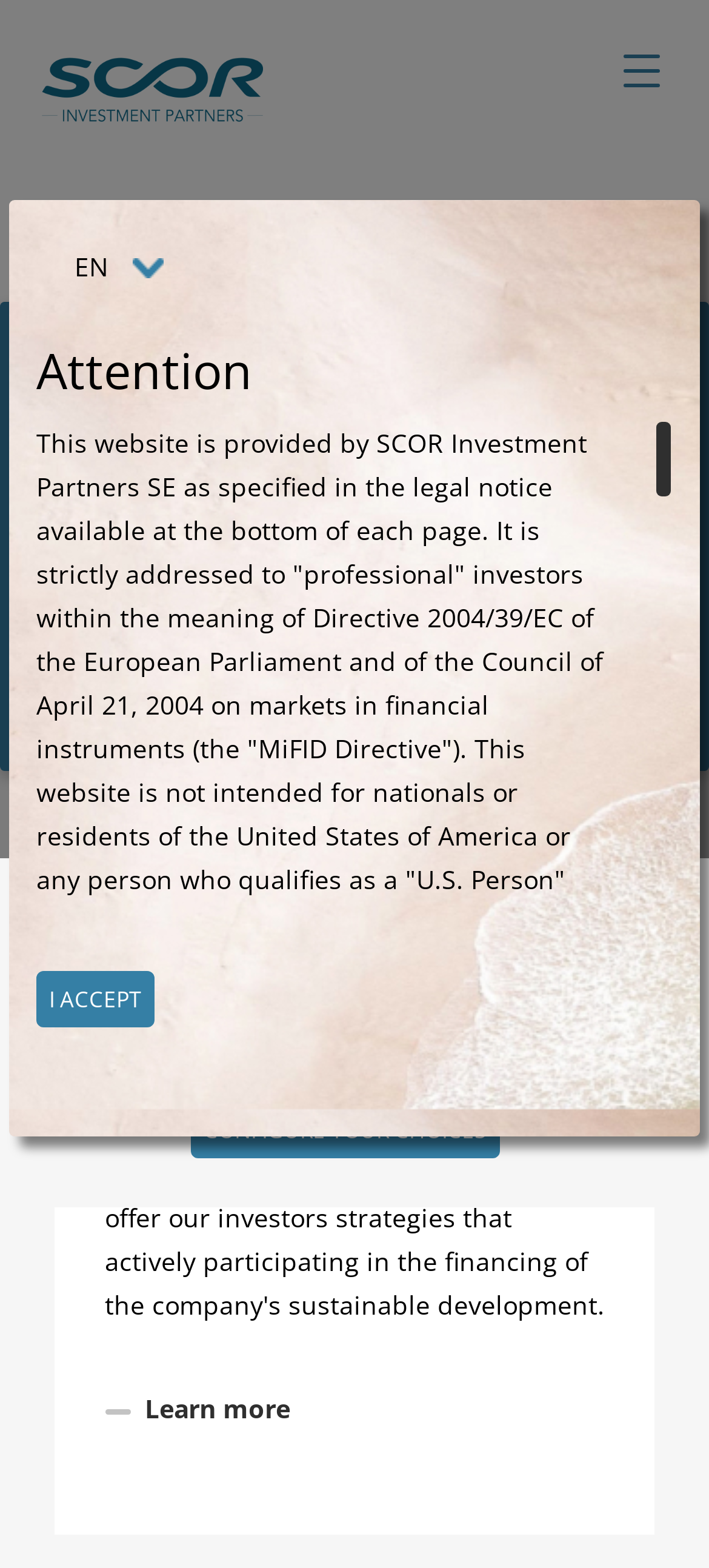Given the element description ×, identify the bounding box coordinates for the UI element on the webpage screenshot. The format should be (top-left x, top-left y, bottom-right x, bottom-right y), with values between 0 and 1.

[0.89, 0.194, 0.997, 0.246]